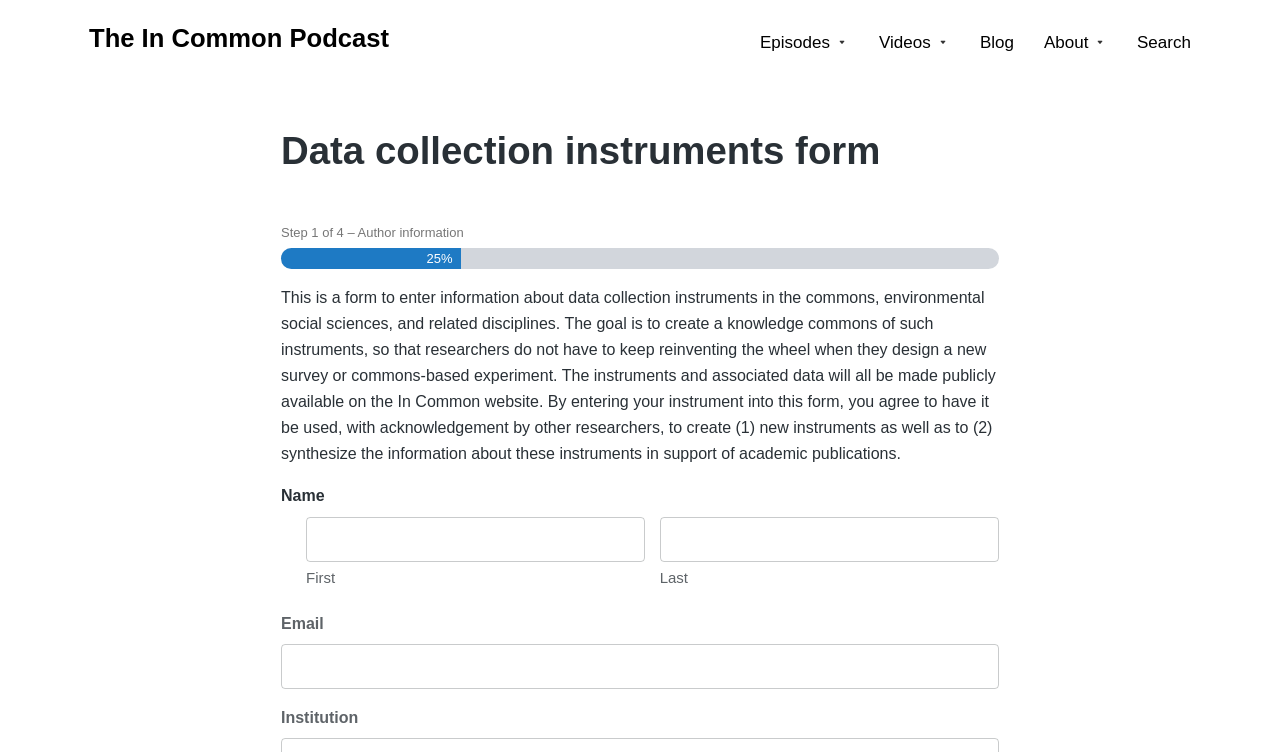Please determine the bounding box coordinates of the element's region to click in order to carry out the following instruction: "Click on the 'Search' link". The coordinates should be four float numbers between 0 and 1, i.e., [left, top, right, bottom].

[0.888, 0.027, 0.93, 0.08]